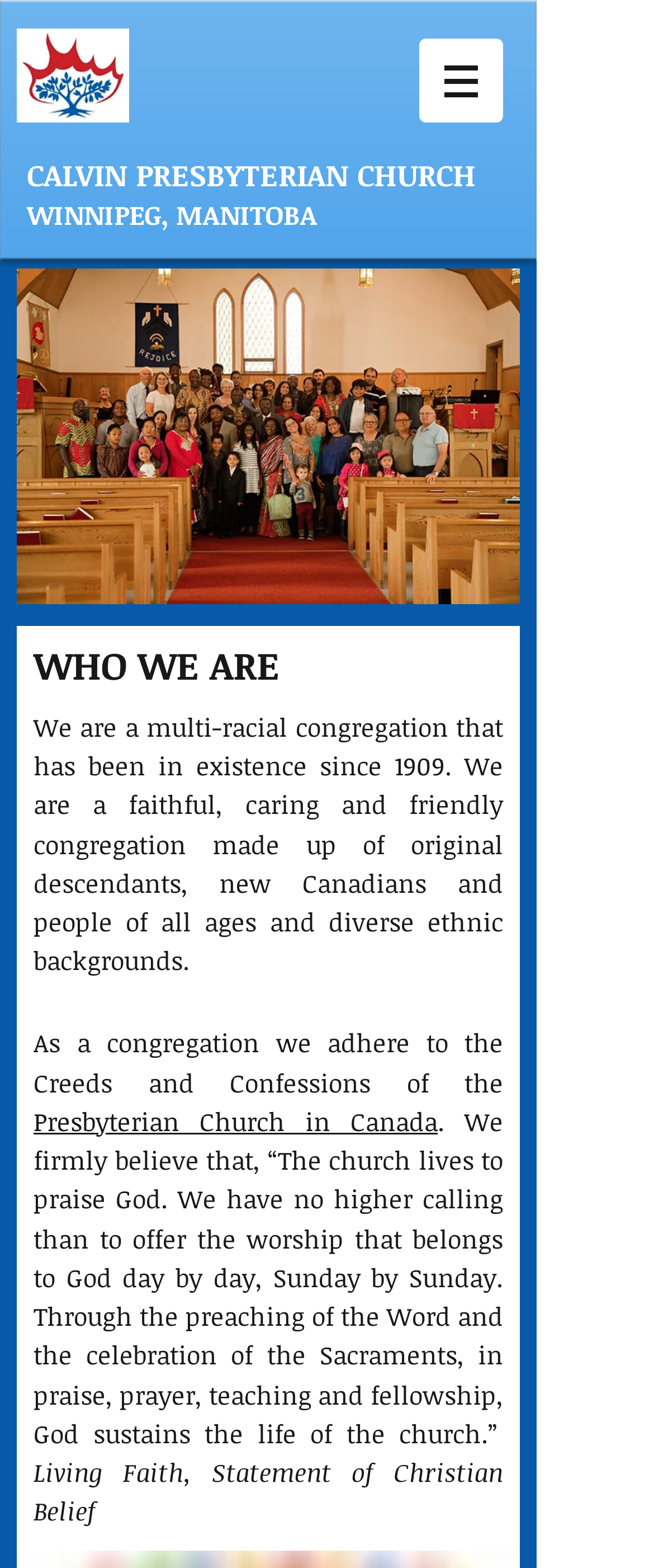What is the purpose of the church?
Please provide a single word or phrase as the answer based on the screenshot.

To praise God